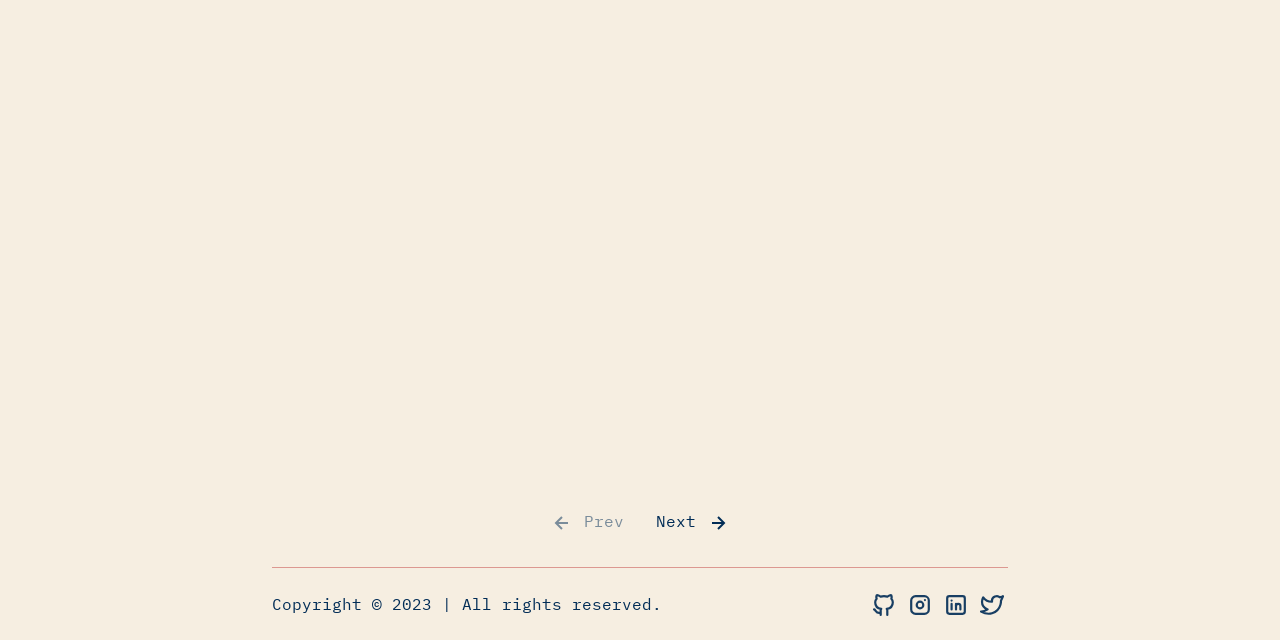Please find the bounding box coordinates (top-left x, top-left y, bottom-right x, bottom-right y) in the screenshot for the UI element described as follows: title="aumtuhin on Instagram"

[0.706, 0.917, 0.731, 0.97]